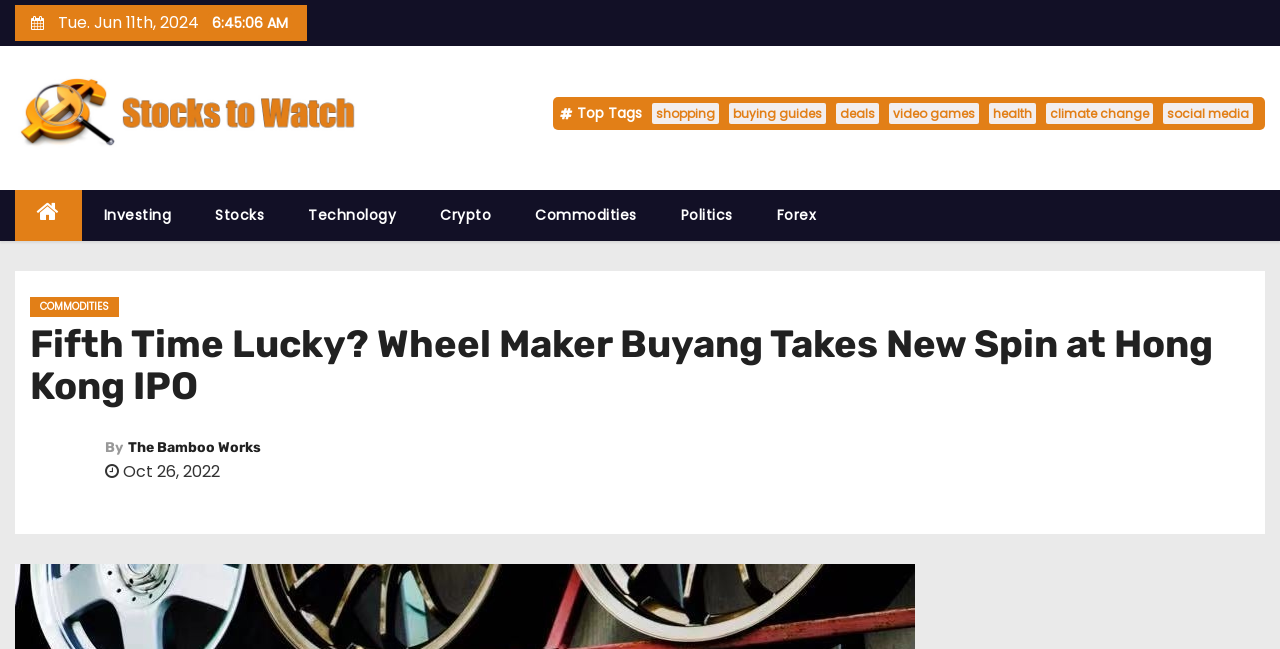Please determine the bounding box coordinates for the element with the description: "video games".

[0.695, 0.158, 0.765, 0.191]